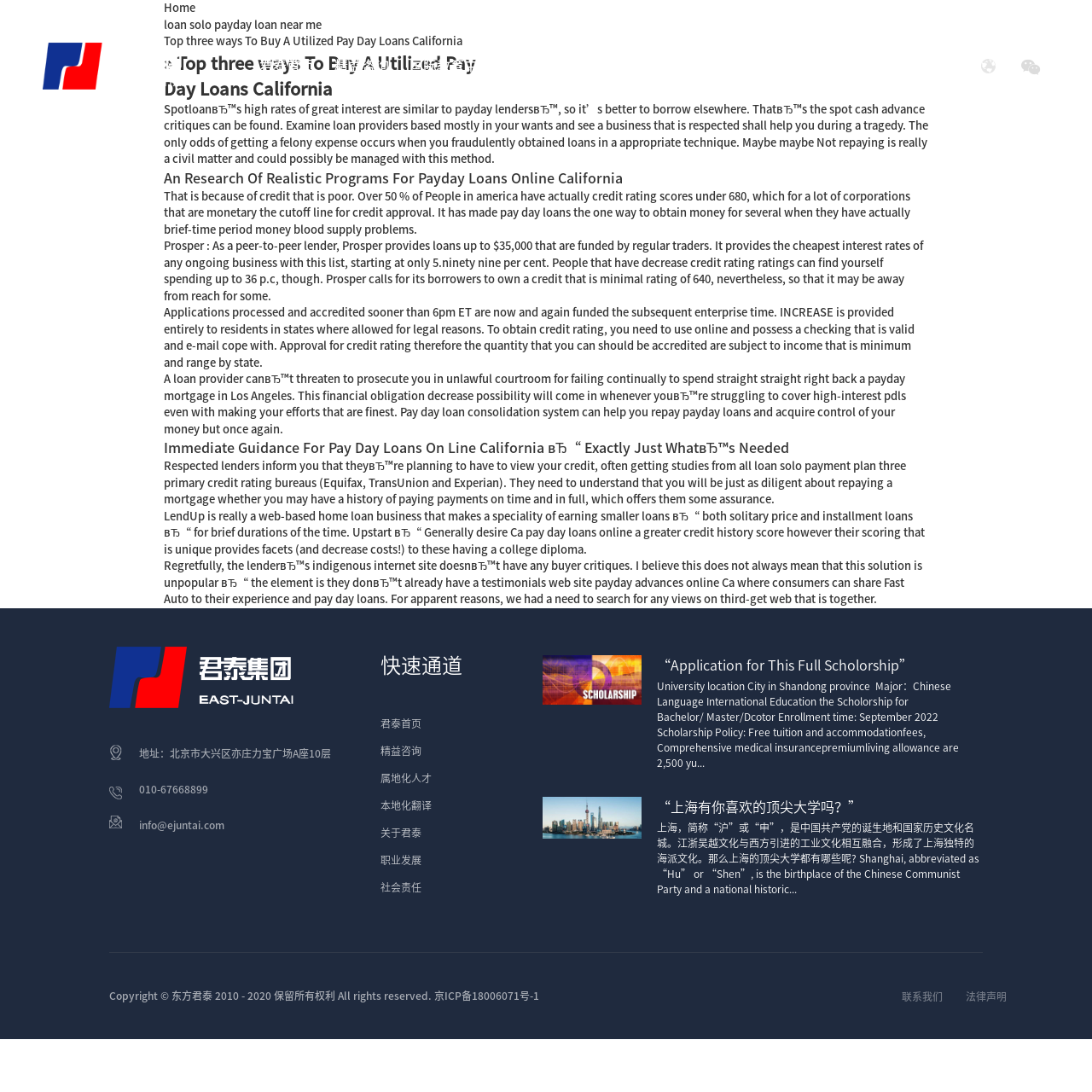Locate the bounding box coordinates of the UI element described by: "RequestCallback". Provide the coordinates as four float numbers between 0 and 1, formatted as [left, top, right, bottom].

None